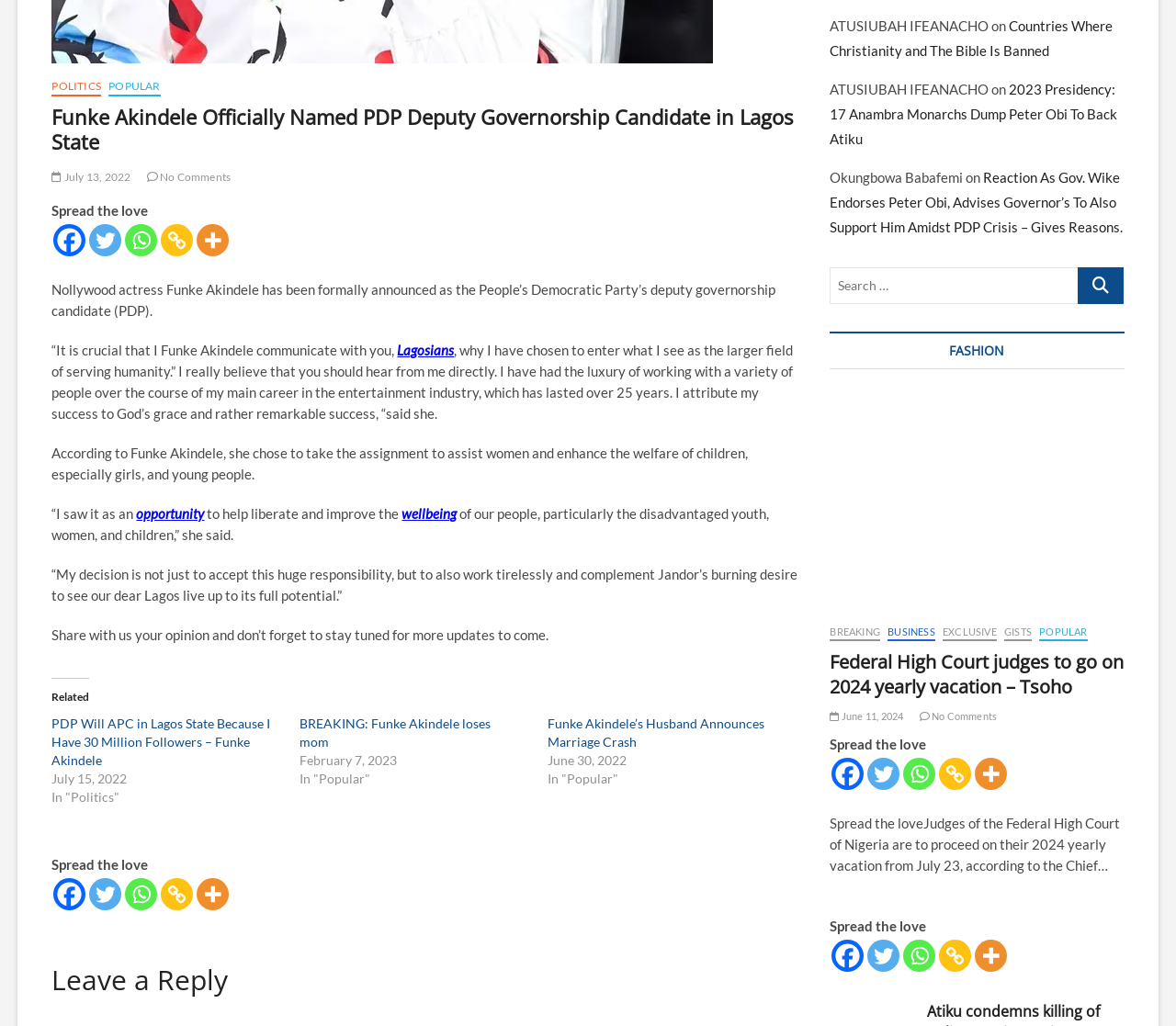Locate the bounding box coordinates of the clickable area to execute the instruction: "Read the related article 'PDP Will APC in Lagos State Because I Have 30 Million Followers – Funke Akindele'". Provide the coordinates as four float numbers between 0 and 1, represented as [left, top, right, bottom].

[0.044, 0.698, 0.23, 0.749]